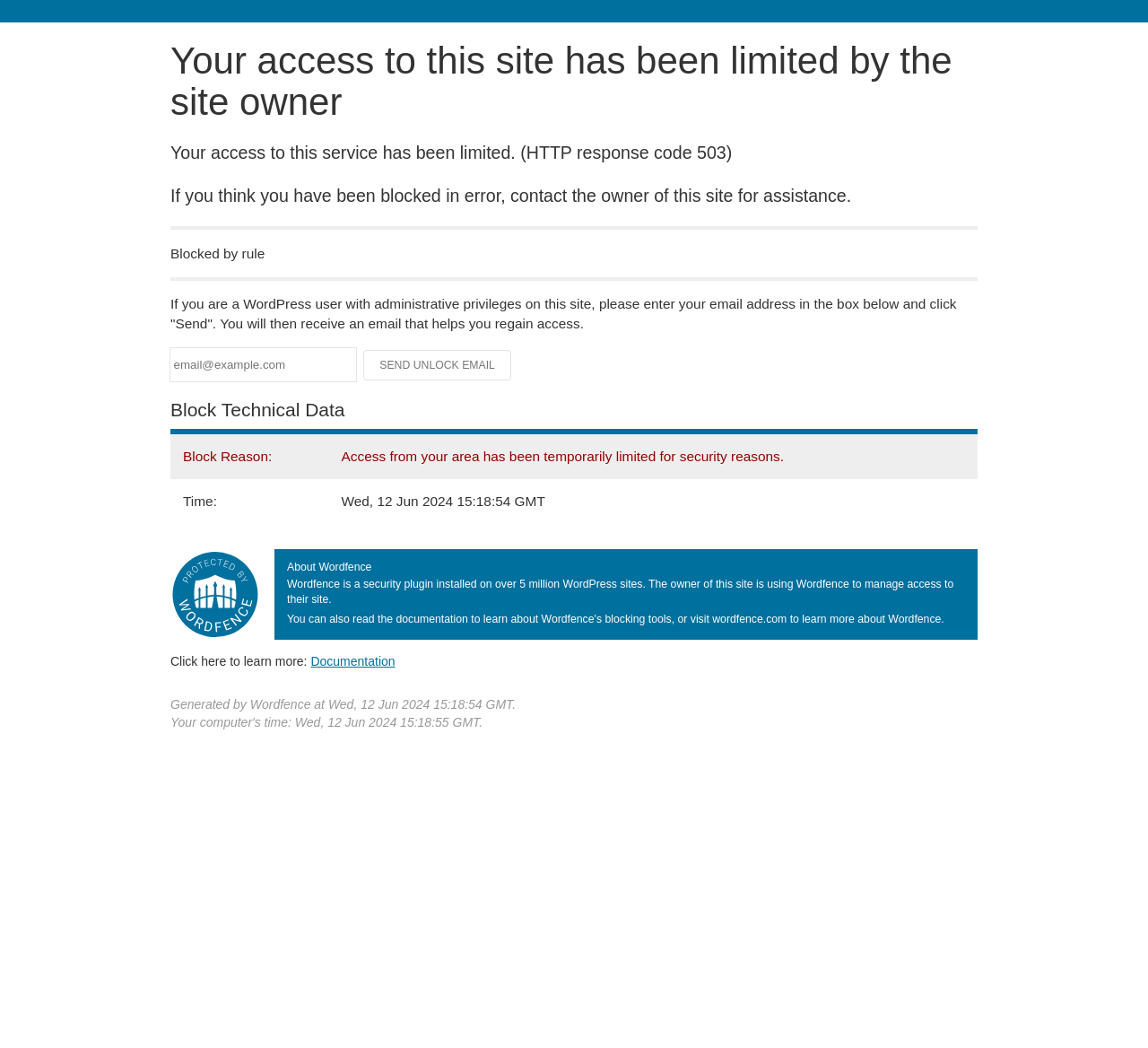Locate the bounding box coordinates of the UI element described by: "Documentation". Provide the coordinates as four float numbers between 0 and 1, formatted as [left, top, right, bottom].

[0.271, 0.625, 0.344, 0.638]